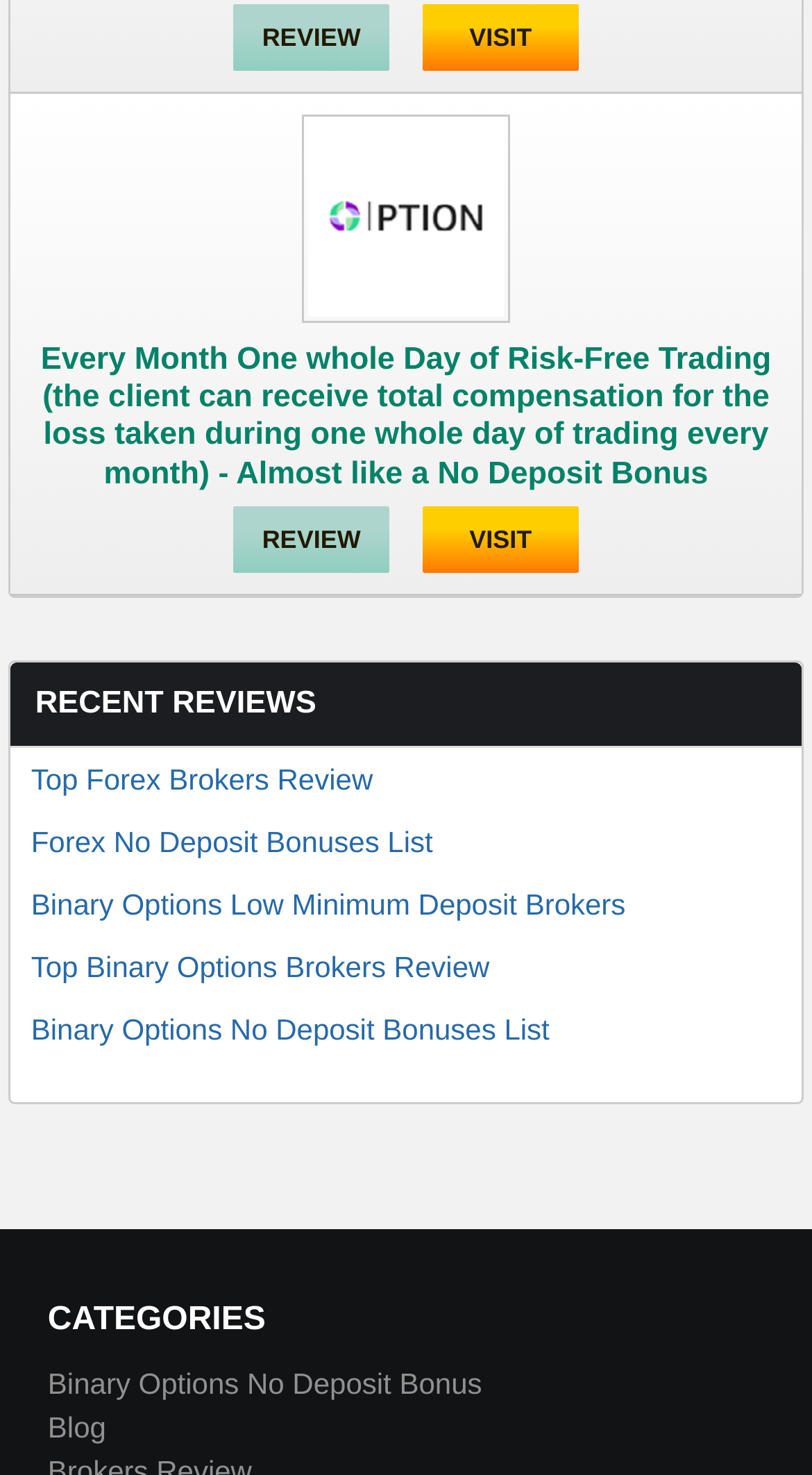Find the bounding box coordinates for the HTML element described as: "Binary Options No Deposit Bonus". The coordinates should consist of four float values between 0 and 1, i.e., [left, top, right, bottom].

[0.059, 0.926, 0.594, 0.949]